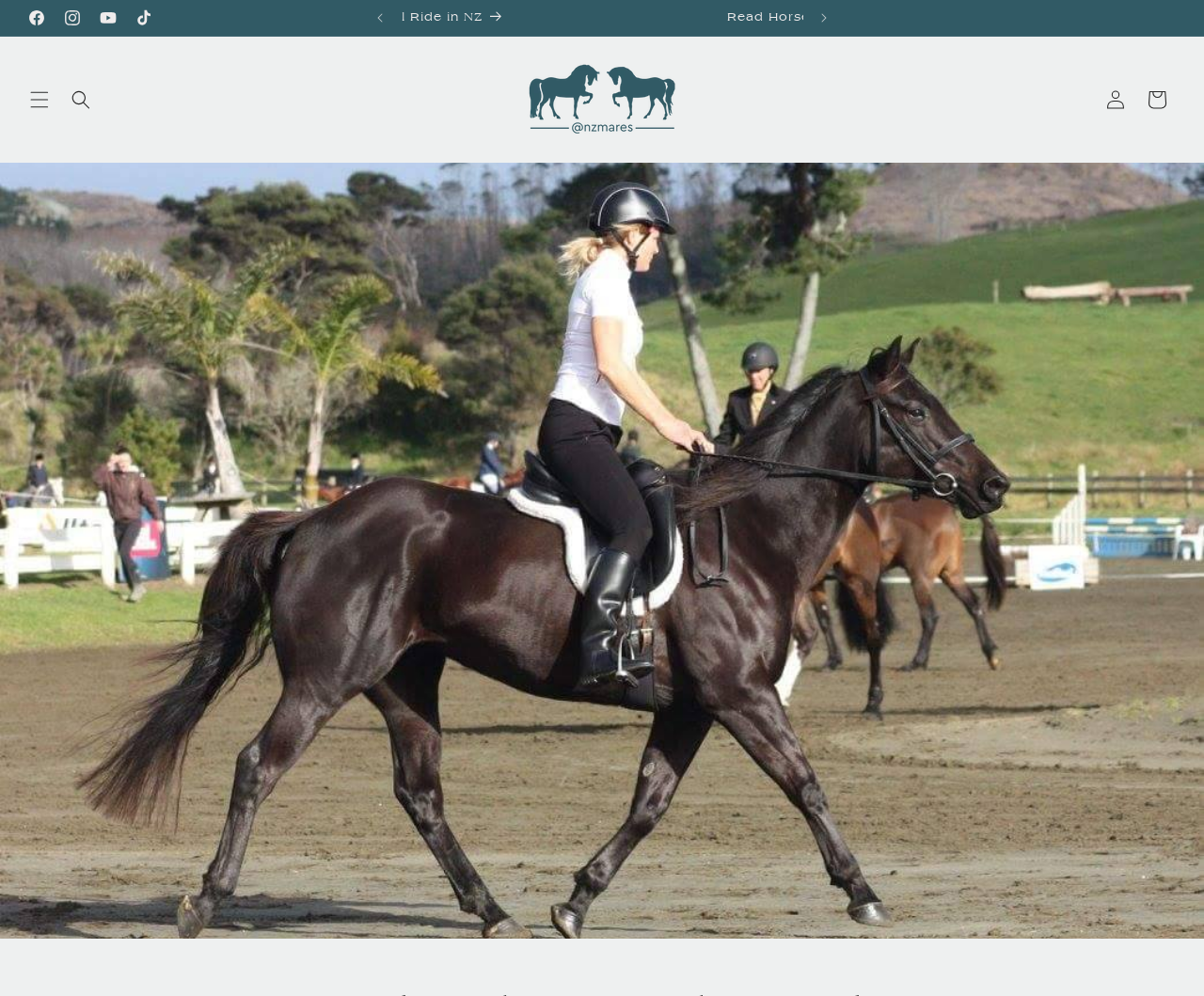Determine the bounding box coordinates of the element's region needed to click to follow the instruction: "View the next announcement". Provide these coordinates as four float numbers between 0 and 1, formatted as [left, top, right, bottom].

[0.667, 0.0, 0.702, 0.036]